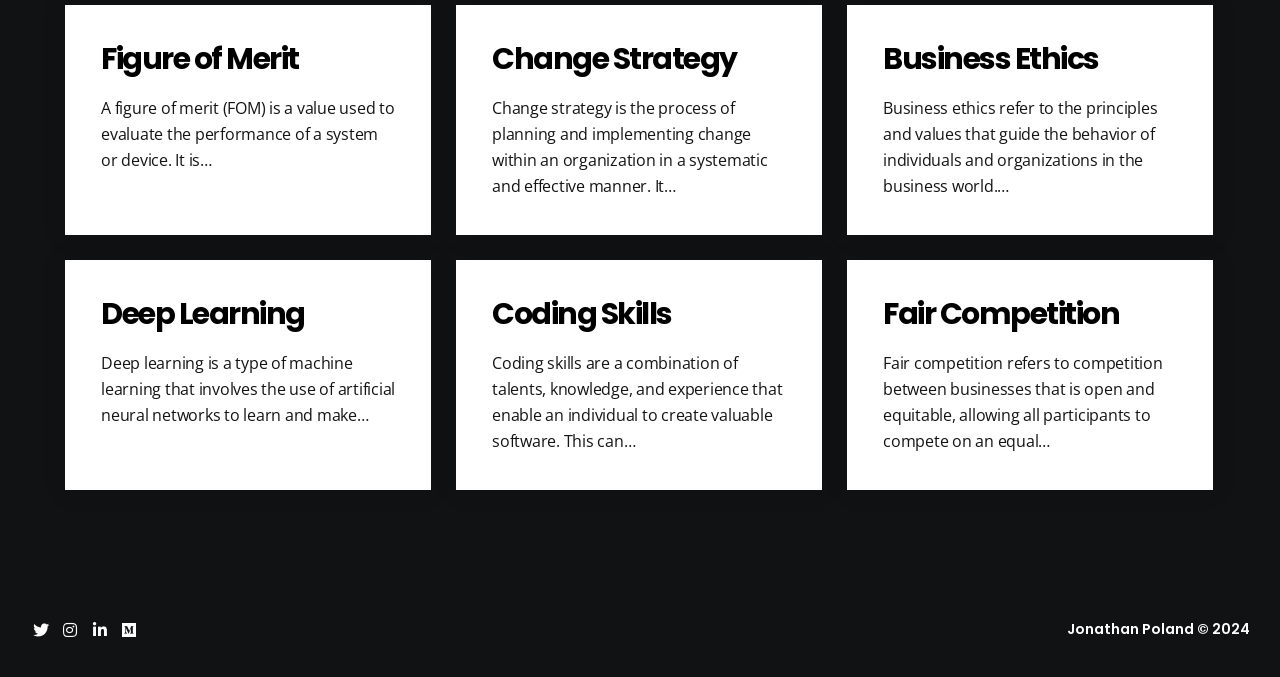Locate the bounding box coordinates of the area where you should click to accomplish the instruction: "Follow on Shop".

None